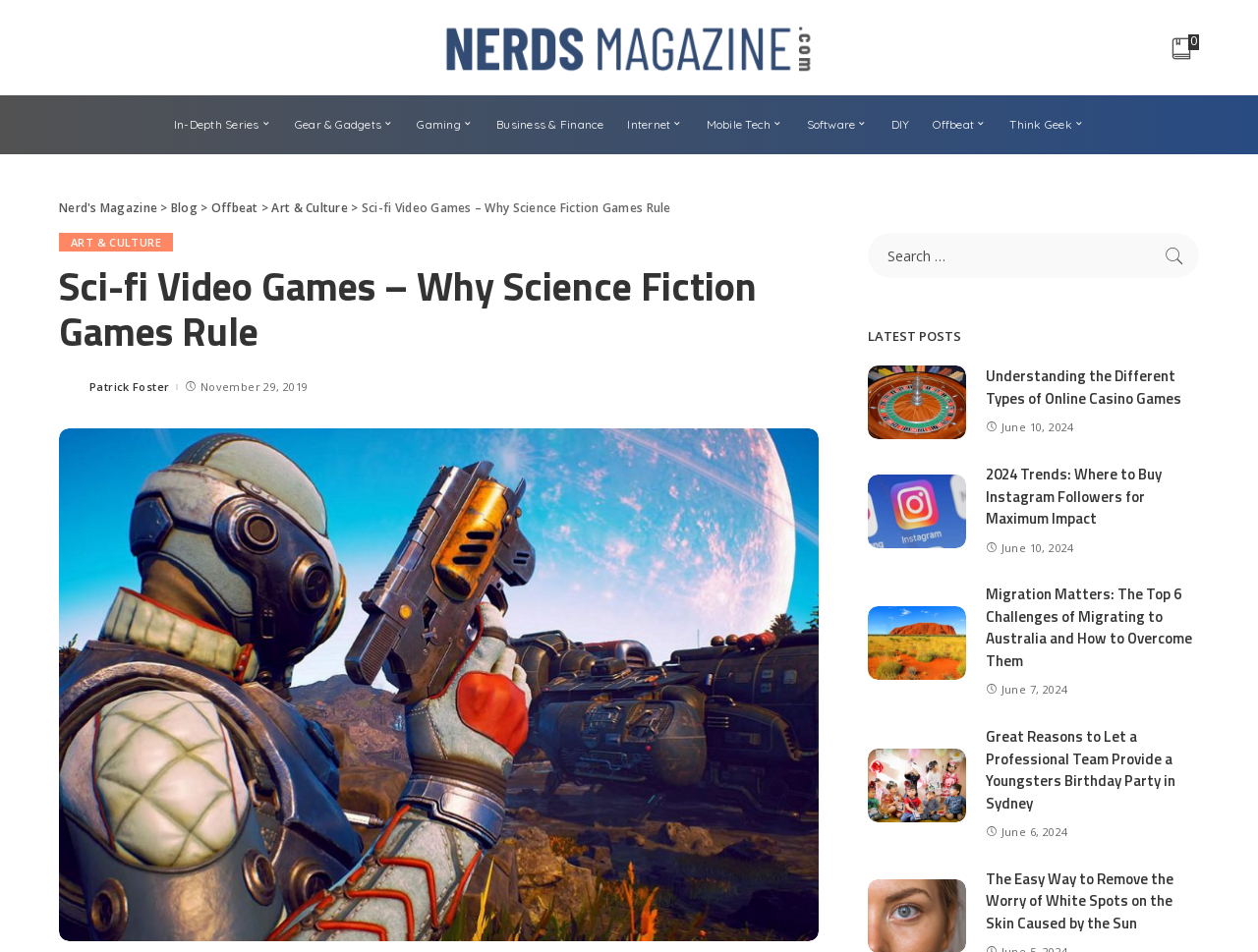Please extract and provide the main headline of the webpage.

Sci-fi Video Games – Why Science Fiction Games Rule